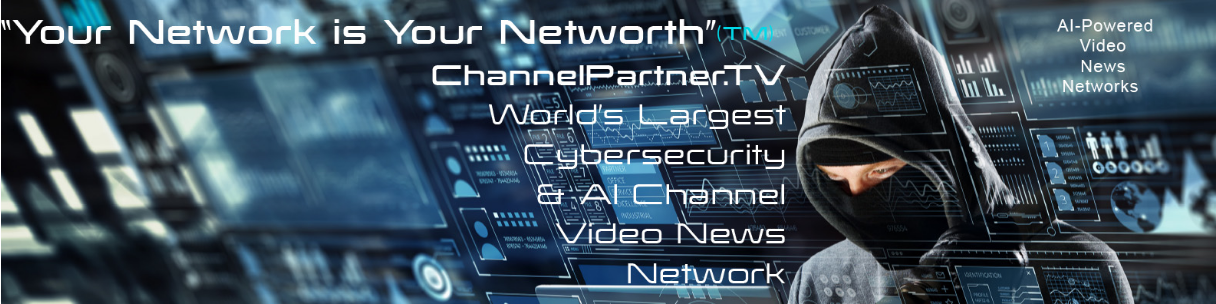What is the tagline in the lower right corner?
Use the information from the image to give a detailed answer to the question.

The tagline is located in the lower right corner of the image and further emphasizes the innovative approach to delivering news and information in the fields of cybersecurity and artificial intelligence. It highlights the use of AI in powering video news networks.